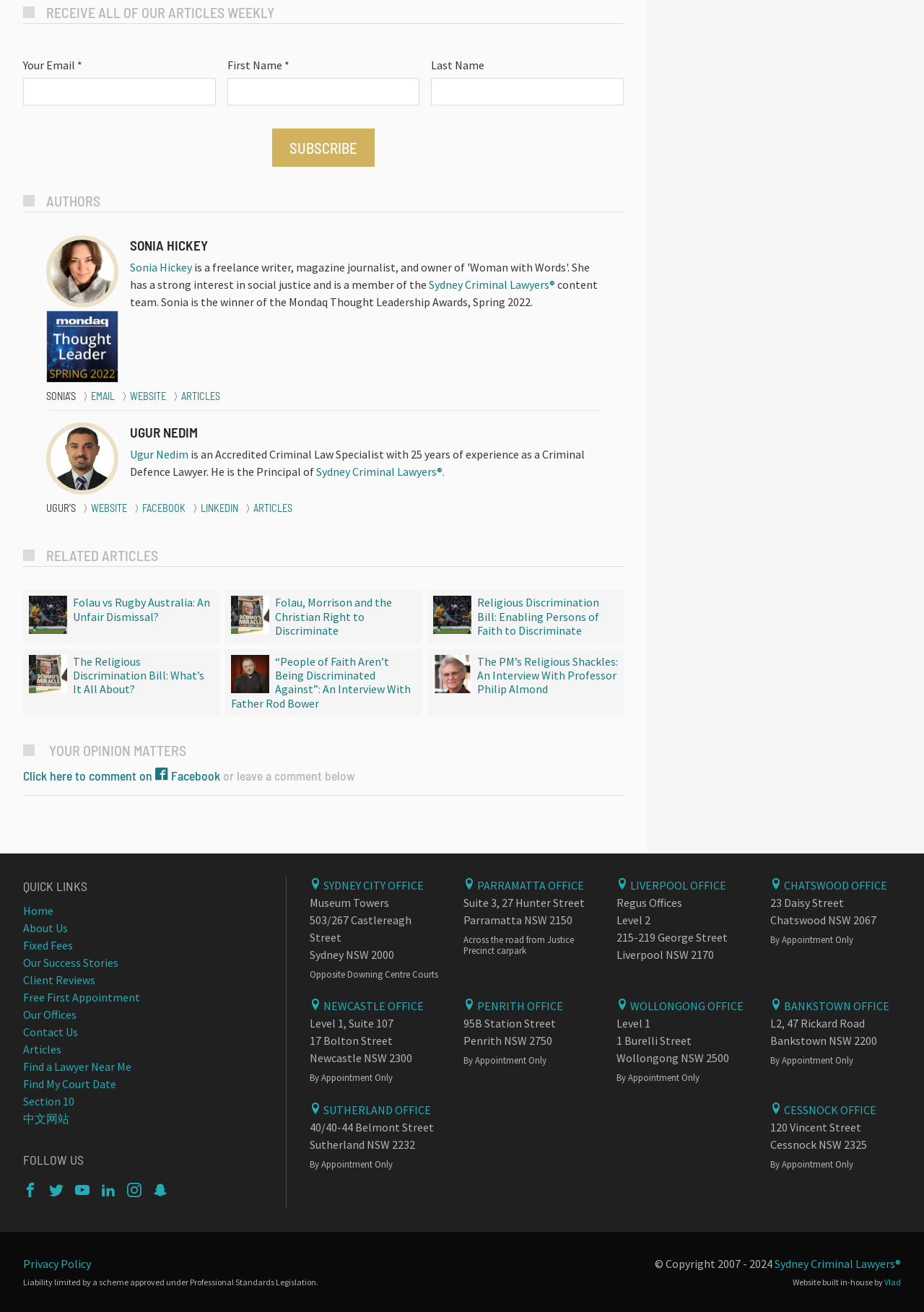Use a single word or phrase to answer the following:
Who is the author of the article 'Folau vs Rugby Australia: An Unfair Dismissal?'

Not specified